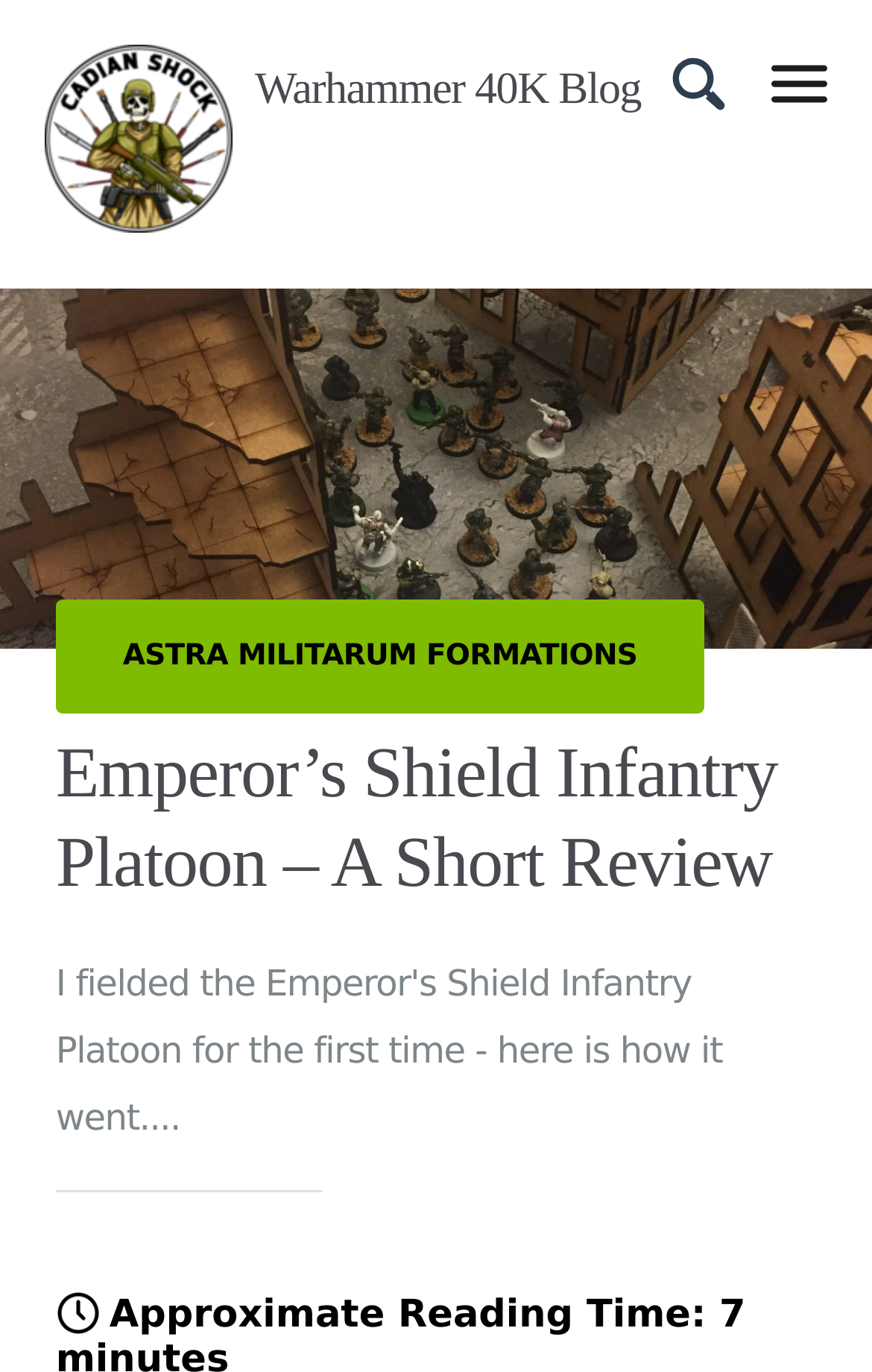What is the orientation of the separator below the heading?
Please ensure your answer is as detailed and informative as possible.

The separator below the heading has a horizontal orientation, which can be determined by its bounding box coordinates and its description as a separator.